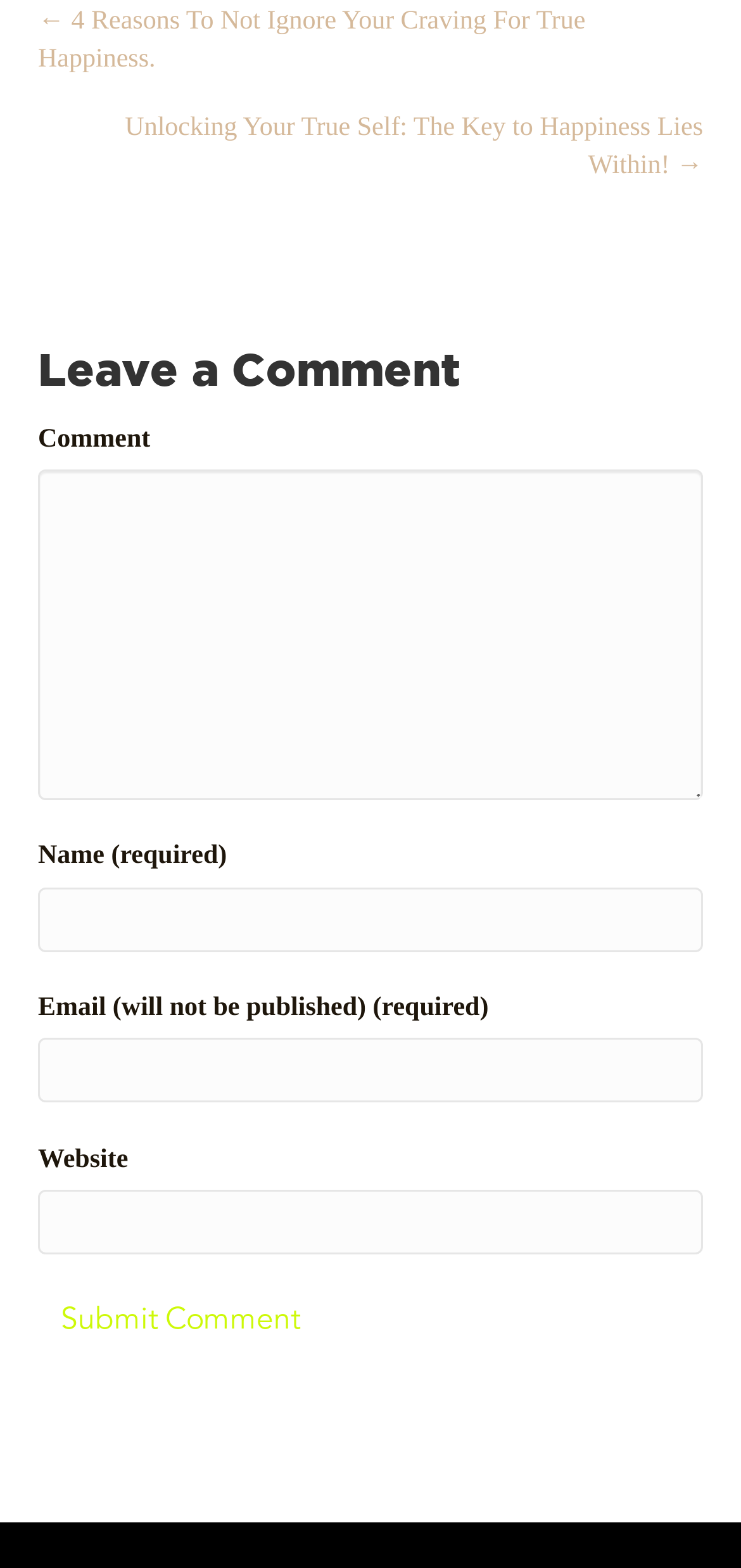Please answer the following question using a single word or phrase: 
What is the function of the button at the bottom?

Submit Comment